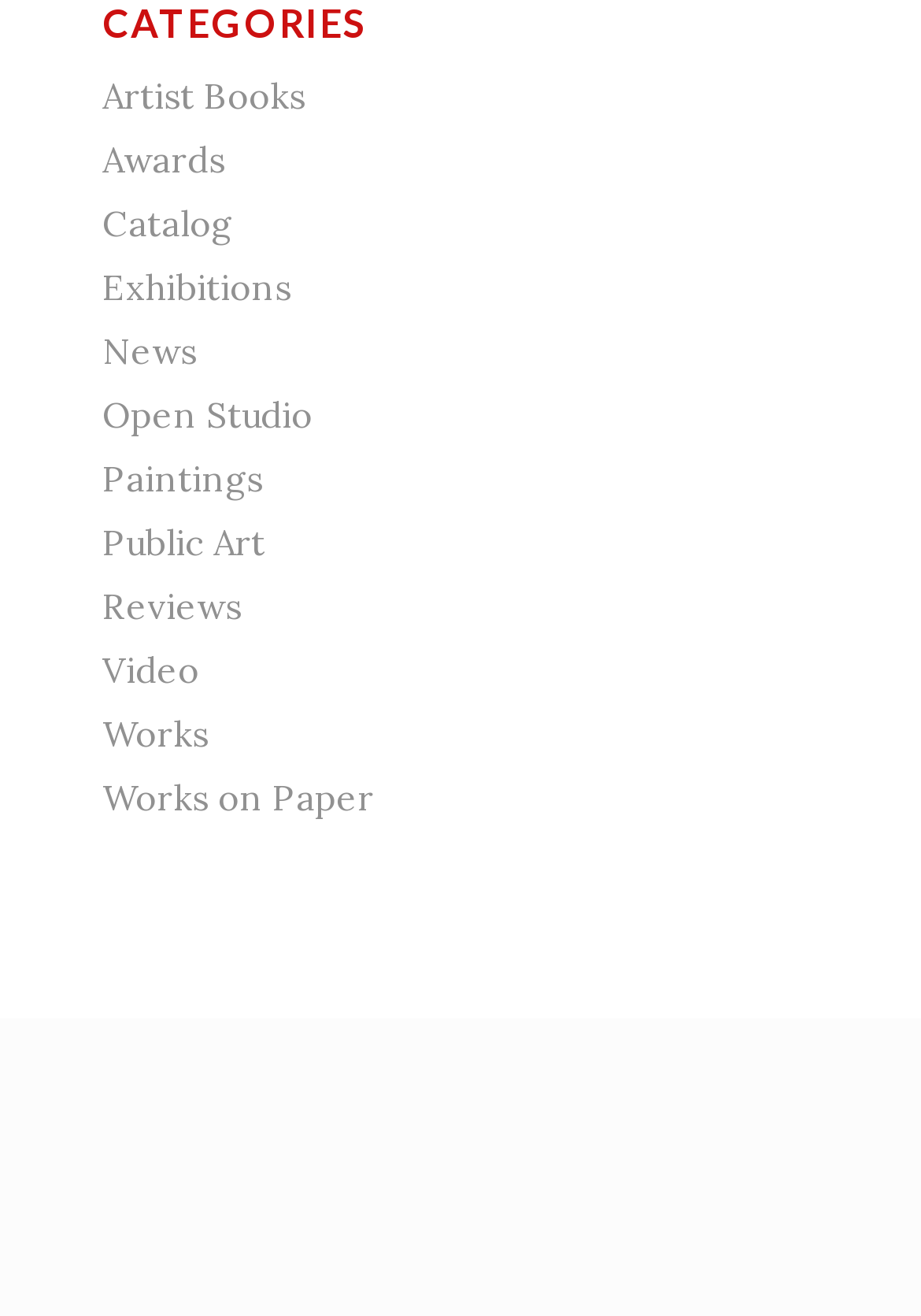Bounding box coordinates should be in the format (top-left x, top-left y, bottom-right x, bottom-right y) and all values should be floating point numbers between 0 and 1. Determine the bounding box coordinate for the UI element described as: Seeds of Hatred1

None